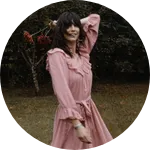Please answer the following question using a single word or phrase: 
What genre of music is the artist associated with?

Americana and rock